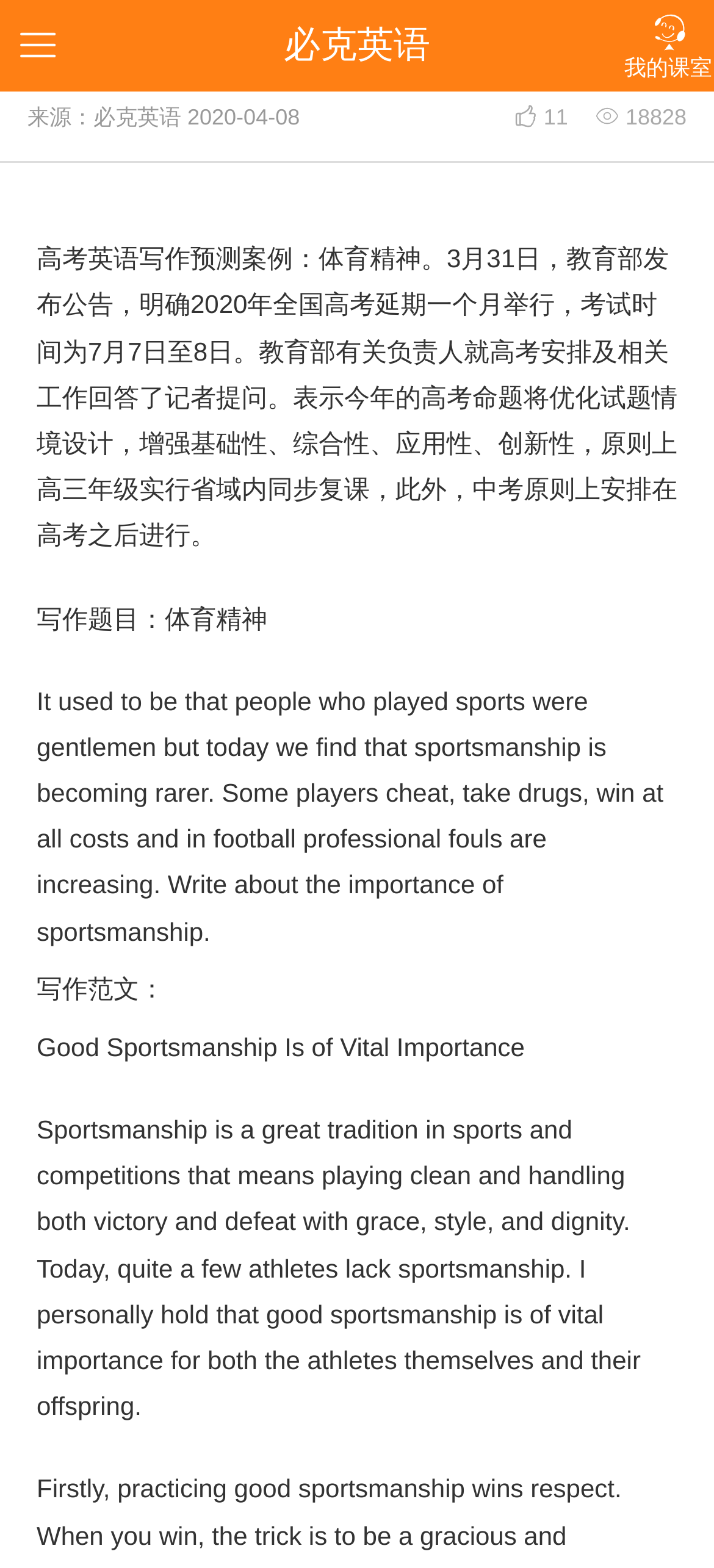Consider the image and give a detailed and elaborate answer to the question: 
What is the title of the sample essay?

I found the title of the sample essay by looking at the static text 'Good Sportsmanship Is of Vital Importance' which is located in the middle of the webpage, indicating that the title of the sample essay is Good Sportsmanship Is of Vital Importance.